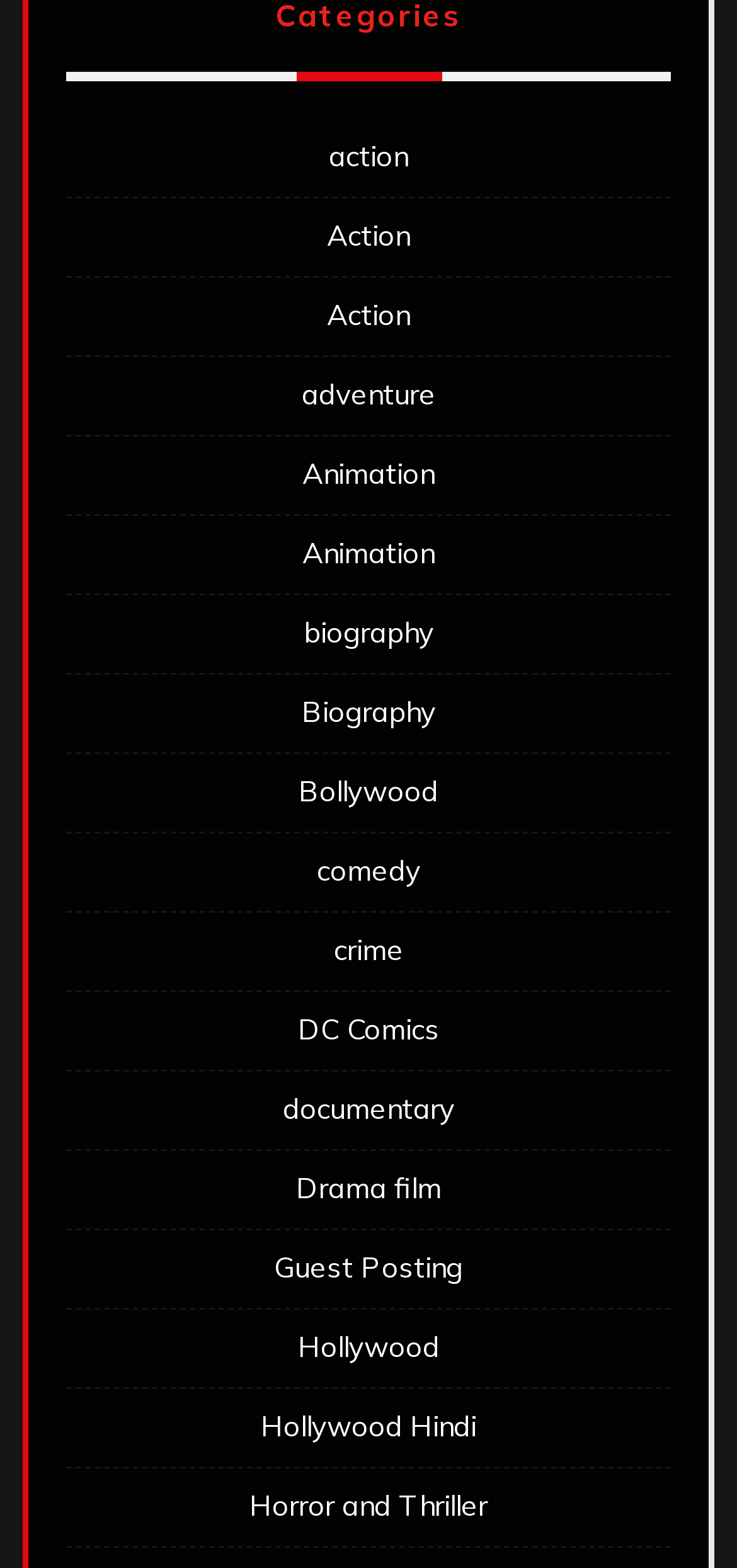Are there any Bollywood-related genres listed? Observe the screenshot and provide a one-word or short phrase answer.

Yes